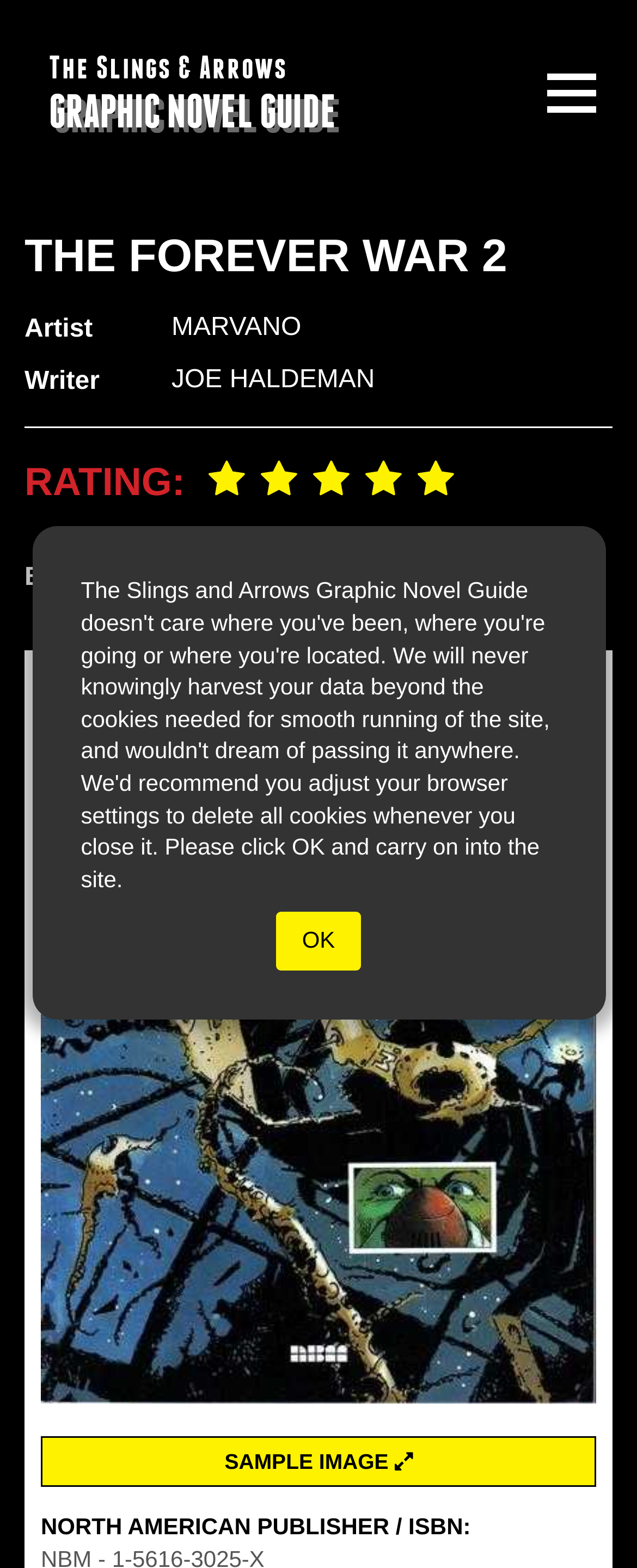Write an elaborate caption that captures the essence of the webpage.

The webpage is about "The Forever War 2" graphic novel, specifically its guide on the Slings & Arrows website. At the top, there is a prominent heading "THE FOREVER WAR 2" followed by a smaller heading "The Slings & Arrows GRAPHIC NOVEL GUIDE" with a link to the guide. 

On the top right, there is a button to toggle the site menu. Below the heading, there are details about the graphic novel, including the artist "MARVANO" and writer "JOE HALDEMAN", both with links to their respective pages. 

Further down, there is a section with a rating and a "BUY NOW" button, accompanied by two links to purchase options. The main attraction of the page is a large image of the graphic novel's cover, "The Forever War 2", which takes up most of the page's width. 

At the very bottom, there is a link to a sample image of the graphic novel, and a text stating the North American publisher and ISBN information.